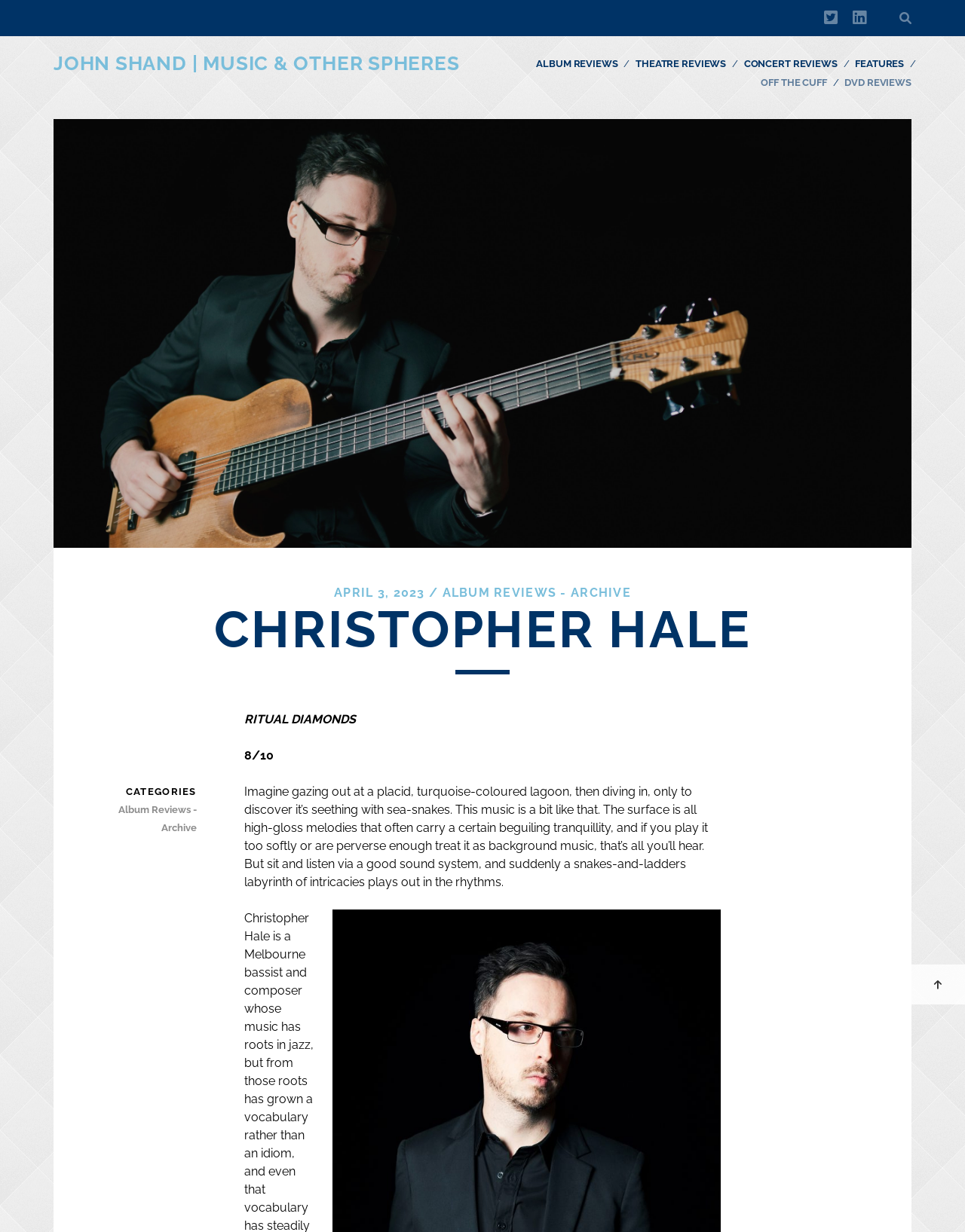What is the date mentioned on the webpage?
Please analyze the image and answer the question with as much detail as possible.

I found the date by looking at the static text element that contains the date, which is 'APRIL 3, 2023'.